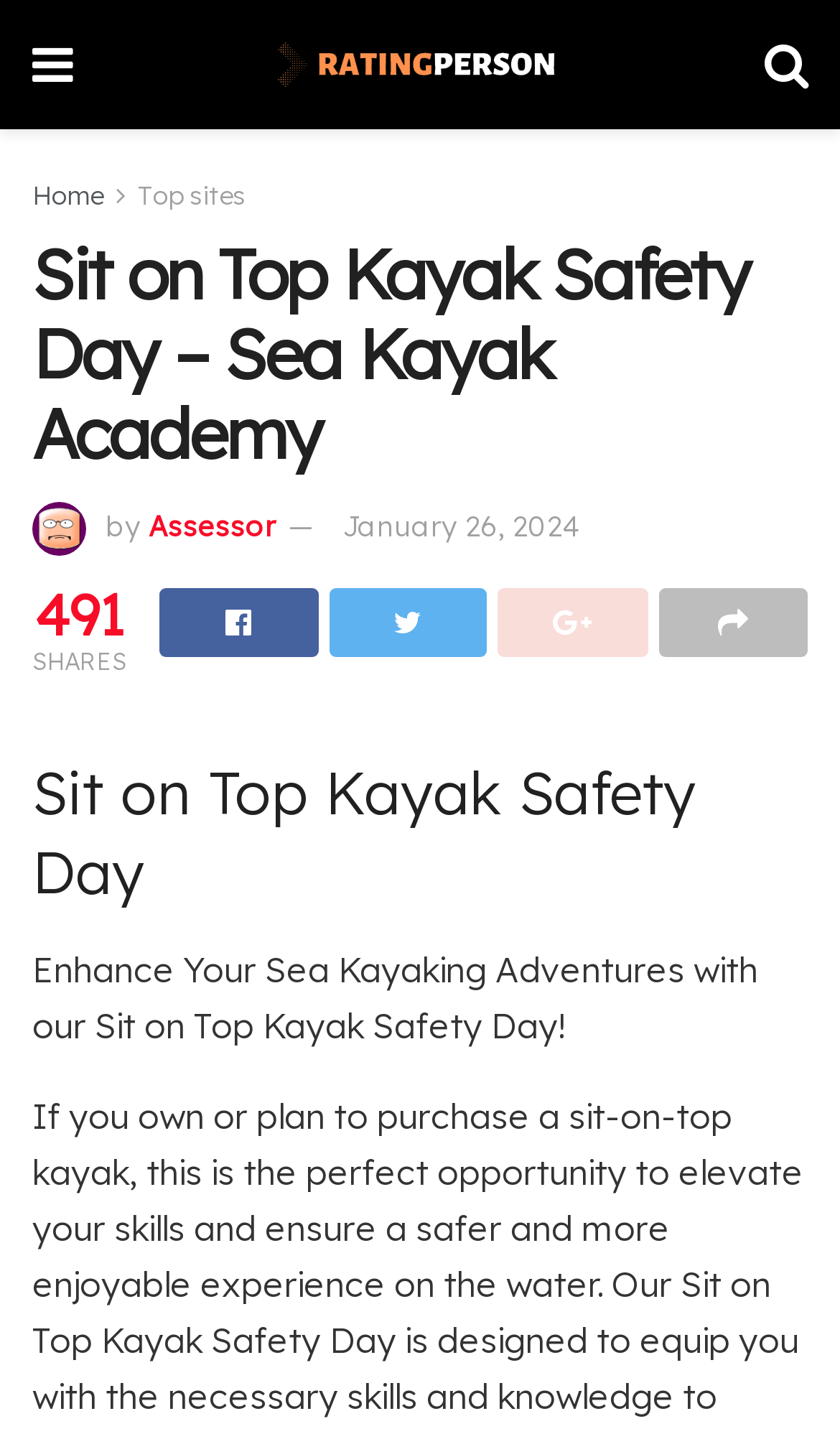Give a concise answer of one word or phrase to the question: 
Who is the author of the article?

Assessor